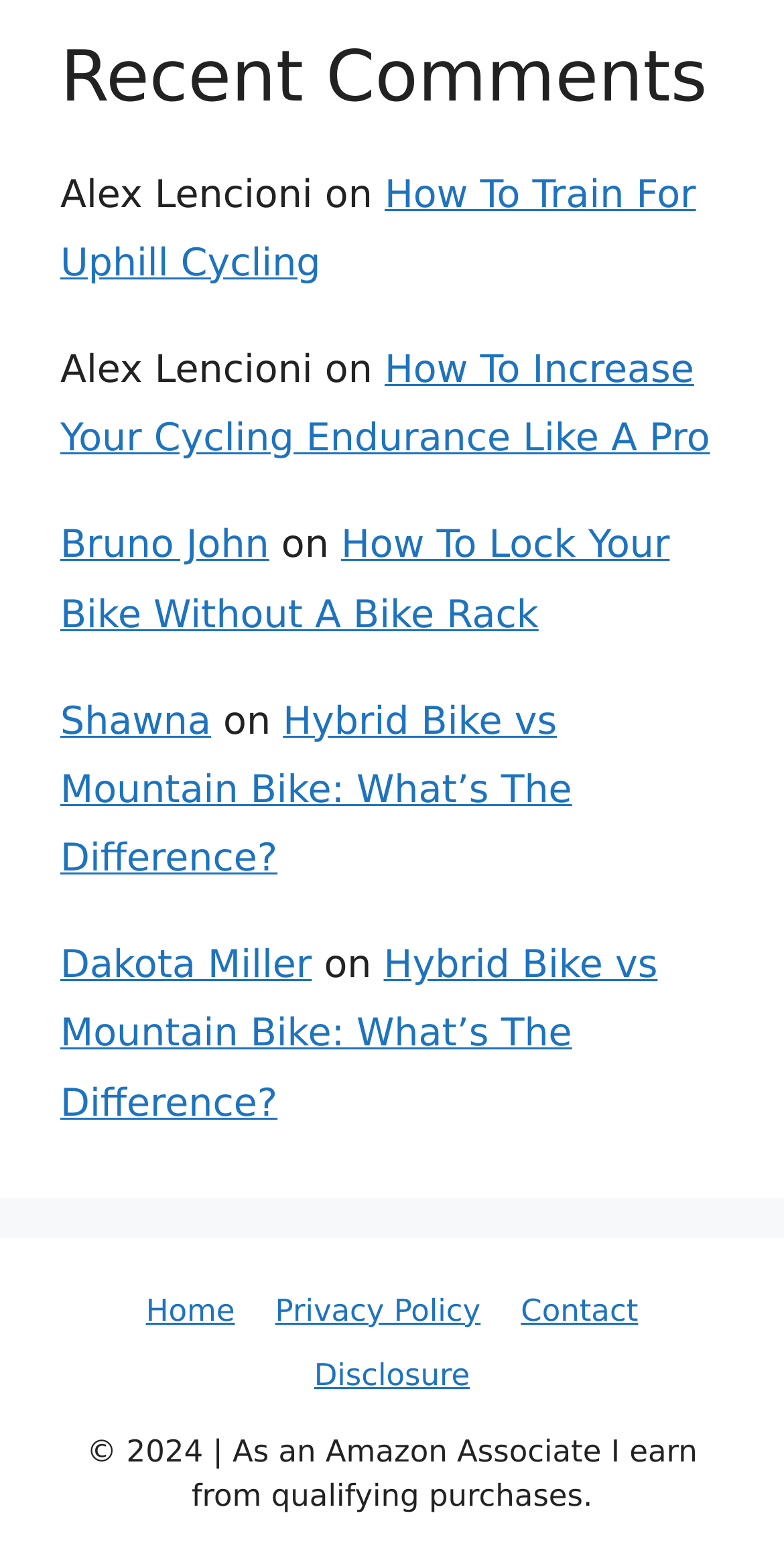Please answer the following question using a single word or phrase: 
How many navigation links are in the footer?

4